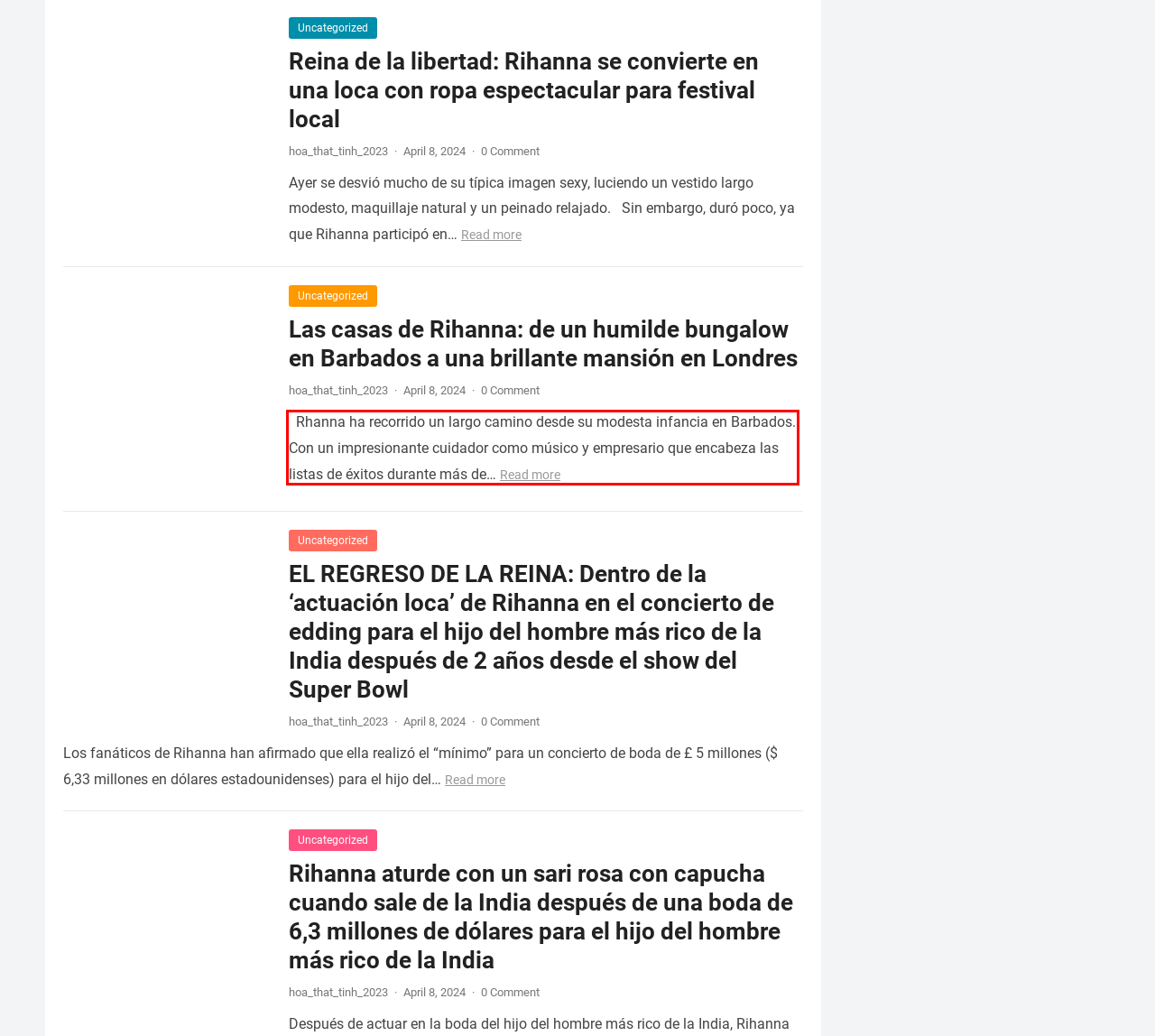Please take the screenshot of the webpage, find the red bounding box, and generate the text content that is within this red bounding box.

Rhanna ha recorrido un largo camino desde su modesta infancia en Barbados. Con un impresionante cuidador como músico y empresario que encabeza las listas de éxitos durante más de…